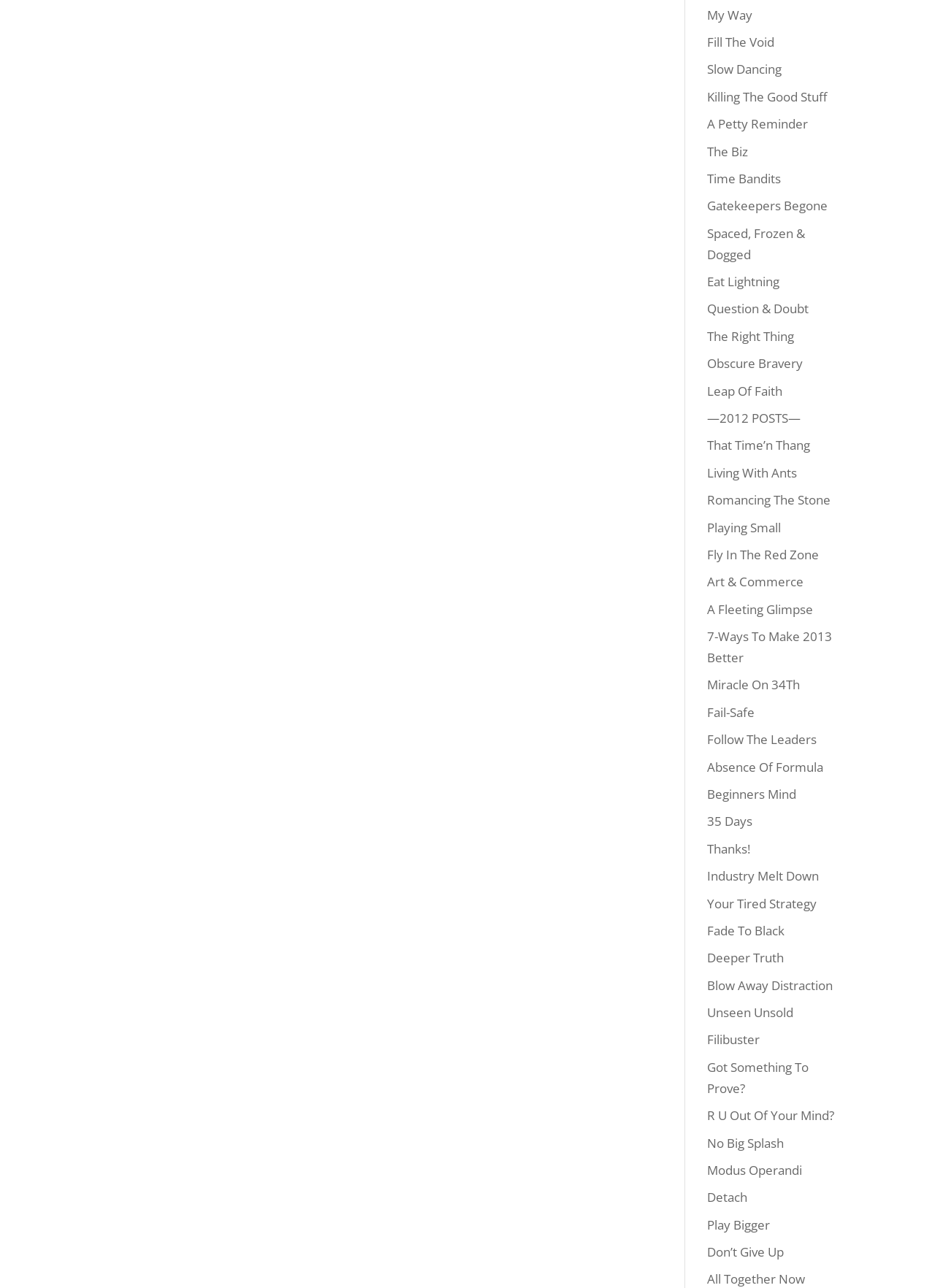Indicate the bounding box coordinates of the clickable region to achieve the following instruction: "Check out '7-Ways To Make 2013 Better'."

[0.756, 0.488, 0.89, 0.517]